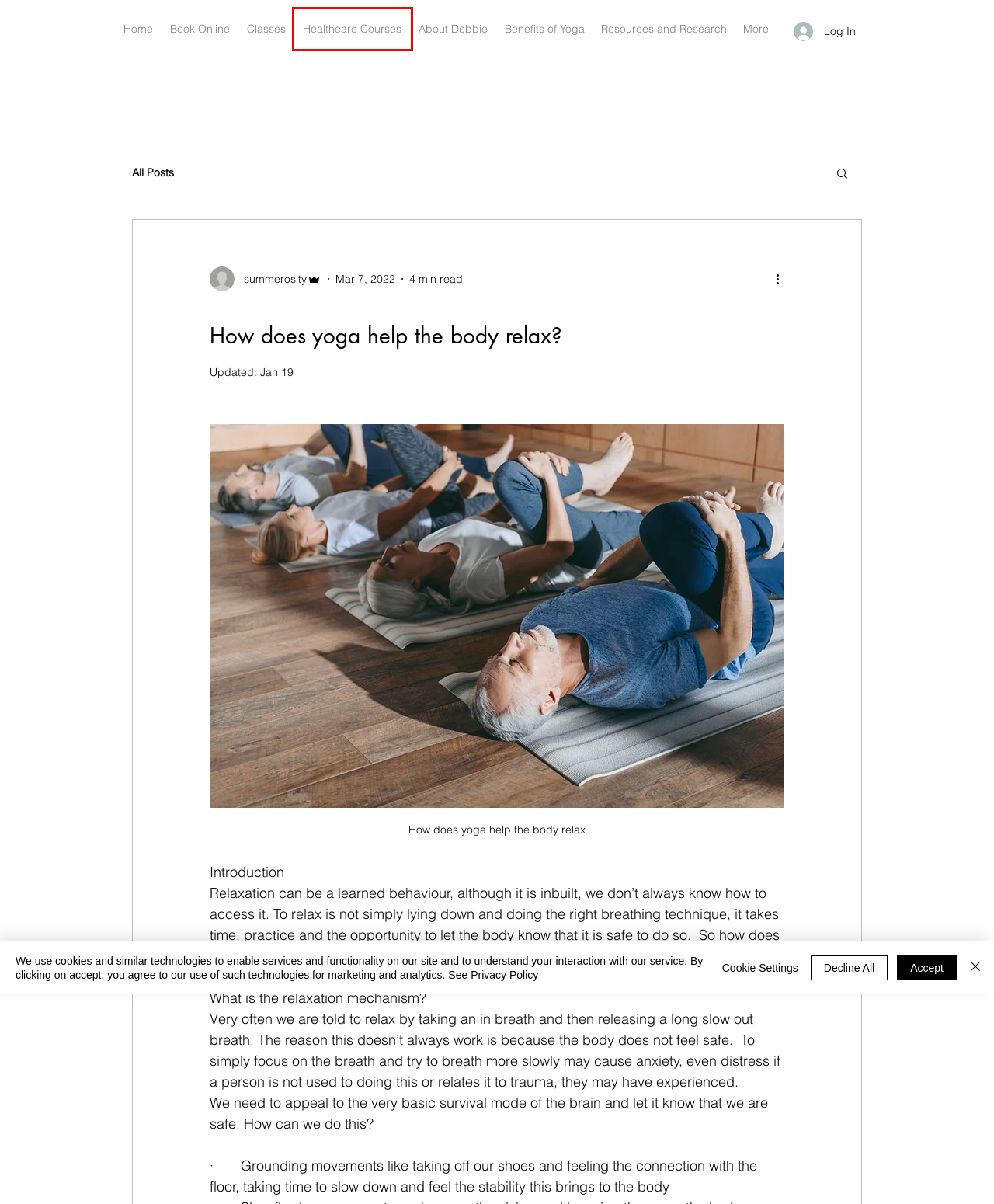Examine the screenshot of a webpage with a red bounding box around a UI element. Select the most accurate webpage description that corresponds to the new page after clicking the highlighted element. Here are the choices:
A. Subtle Inspired Yoga - Research | Circle Yoga | Bedfordshire UK
B. Benefits of Yoga | Circle Yoga | Bedfordshire UK
C. Circle Yoga | Yoga Teacher
D. Book Online | Circle Yoga | Bedfordshire
E. Subtle Inspired Yoga - About Debbie | Circle Yoga
F. Subtle Inspired Yoga Blog | Bedfordshire UK
G. Healthcare Courses | Circle Life
H. Subtle Inspired Yoga Classes | Bedfordshire UK

G